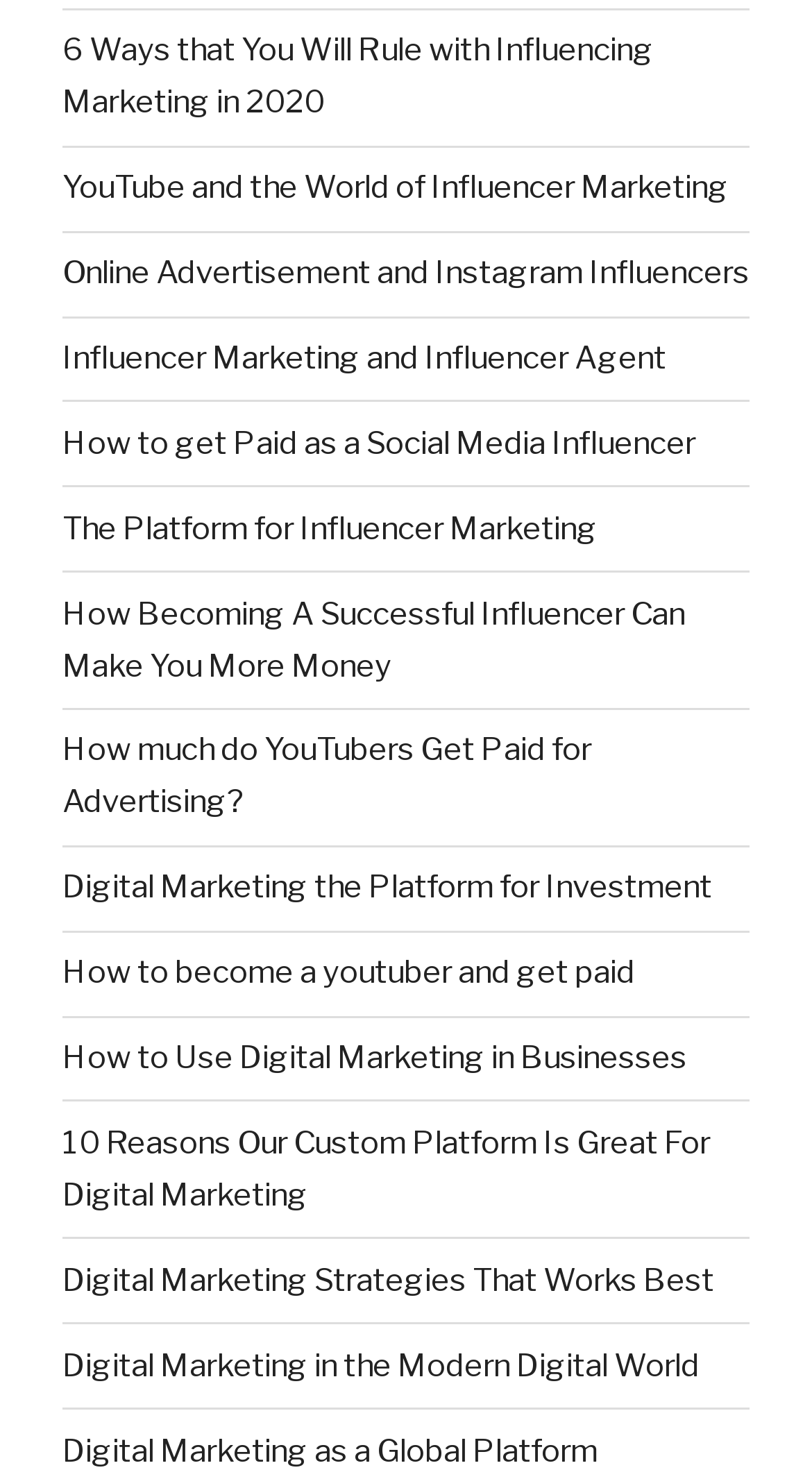Are there any links about becoming a successful influencer?
Please respond to the question thoroughly and include all relevant details.

I searched for keywords like 'successful influencer' and 'becoming an influencer' in the OCR text of the link elements and found two links that match, which are 'How Becoming A Successful Influencer Can Make You More Money' and 'How to become a youtuber and get paid'.